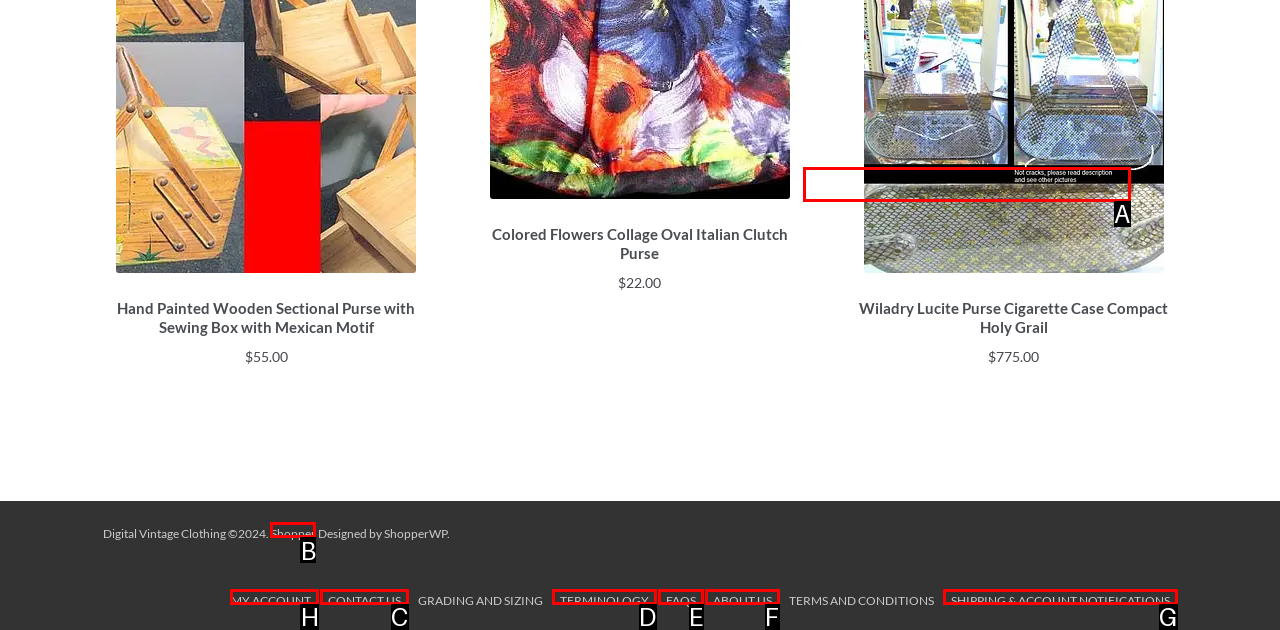Tell me which option I should click to complete the following task: Go to MY ACCOUNT page
Answer with the option's letter from the given choices directly.

H